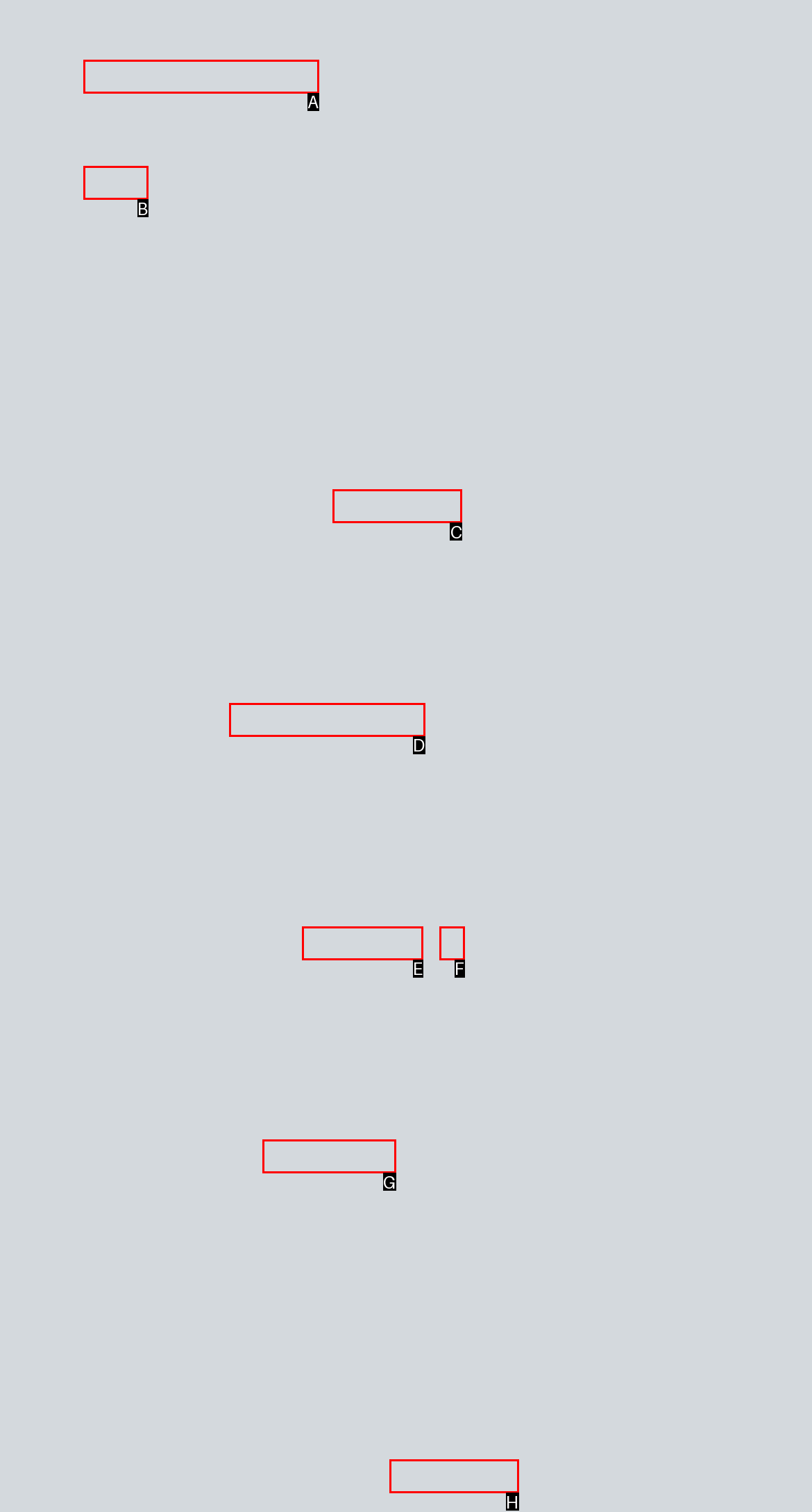Determine the correct UI element to click for this instruction: Visit RAW plugin. Respond with the letter of the chosen element.

C